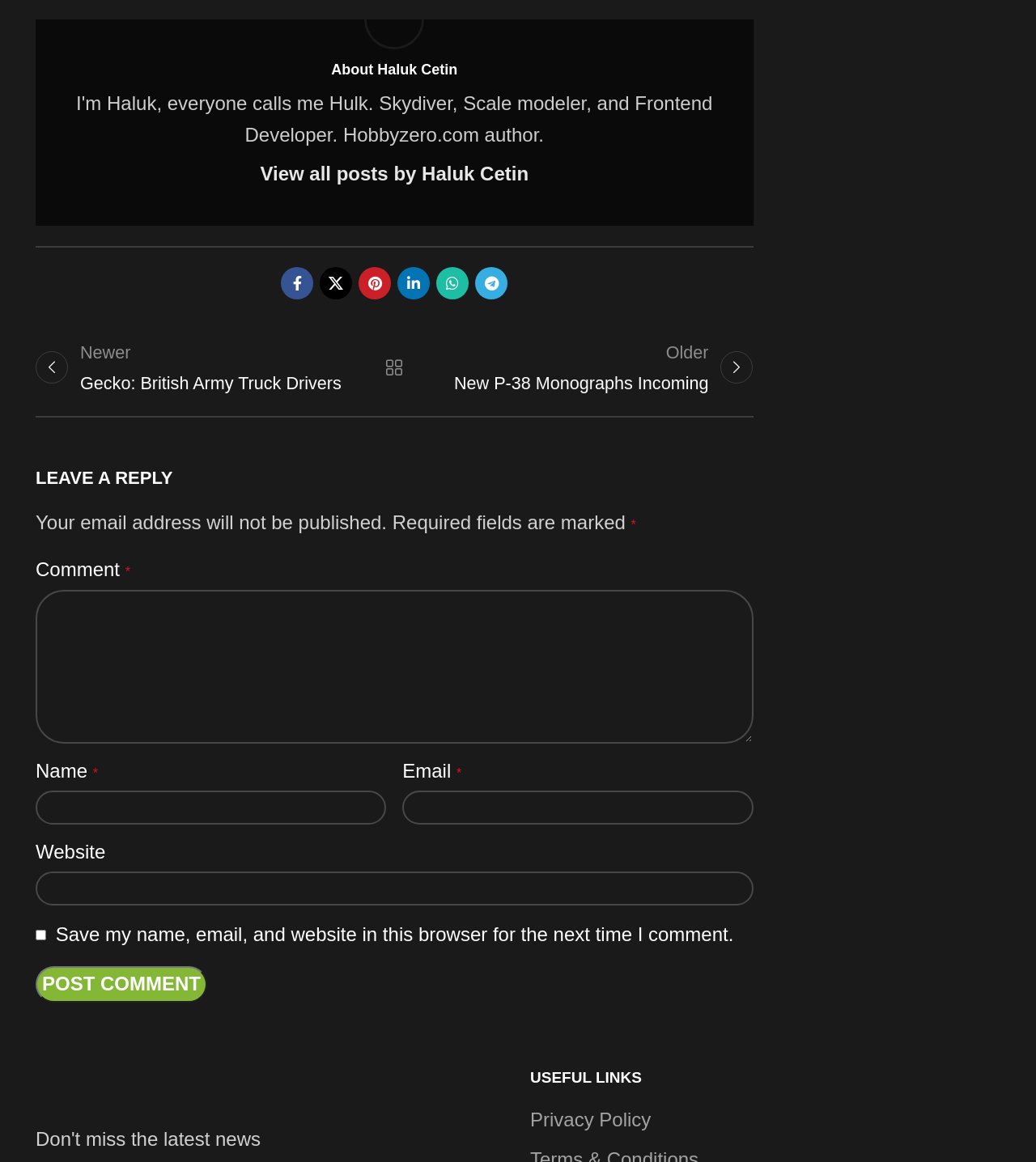What is the topic of the newer post?
Refer to the image and provide a detailed answer to the question.

The answer can be found in the link element 'Newer Gecko: British Army Truck Drivers' which is located above the comment form.